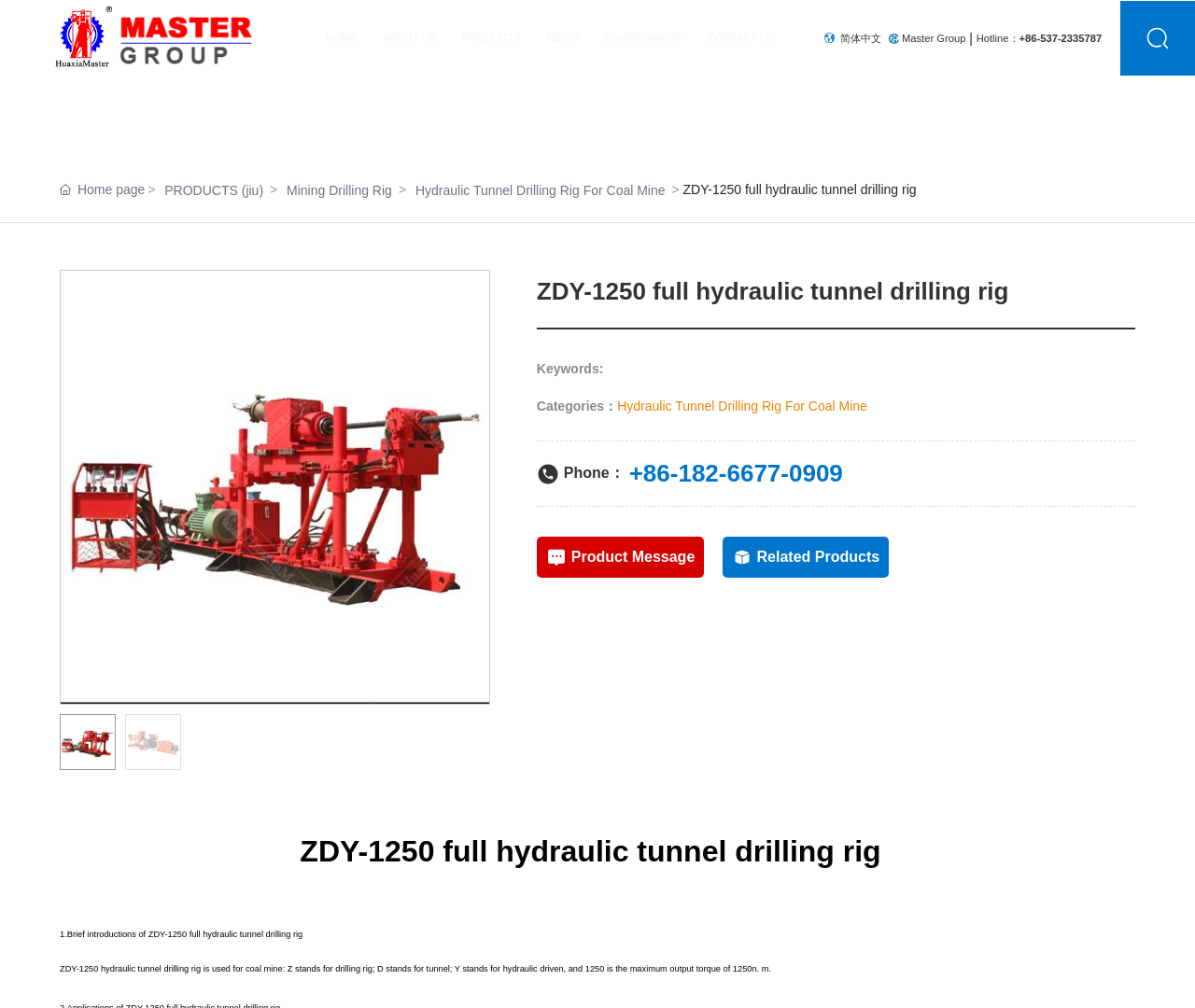Identify the bounding box coordinates of the element that should be clicked to fulfill this task: "Go to the HOME page". The coordinates should be provided as four float numbers between 0 and 1, i.e., [left, top, right, bottom].

[0.272, 0.001, 0.299, 0.075]